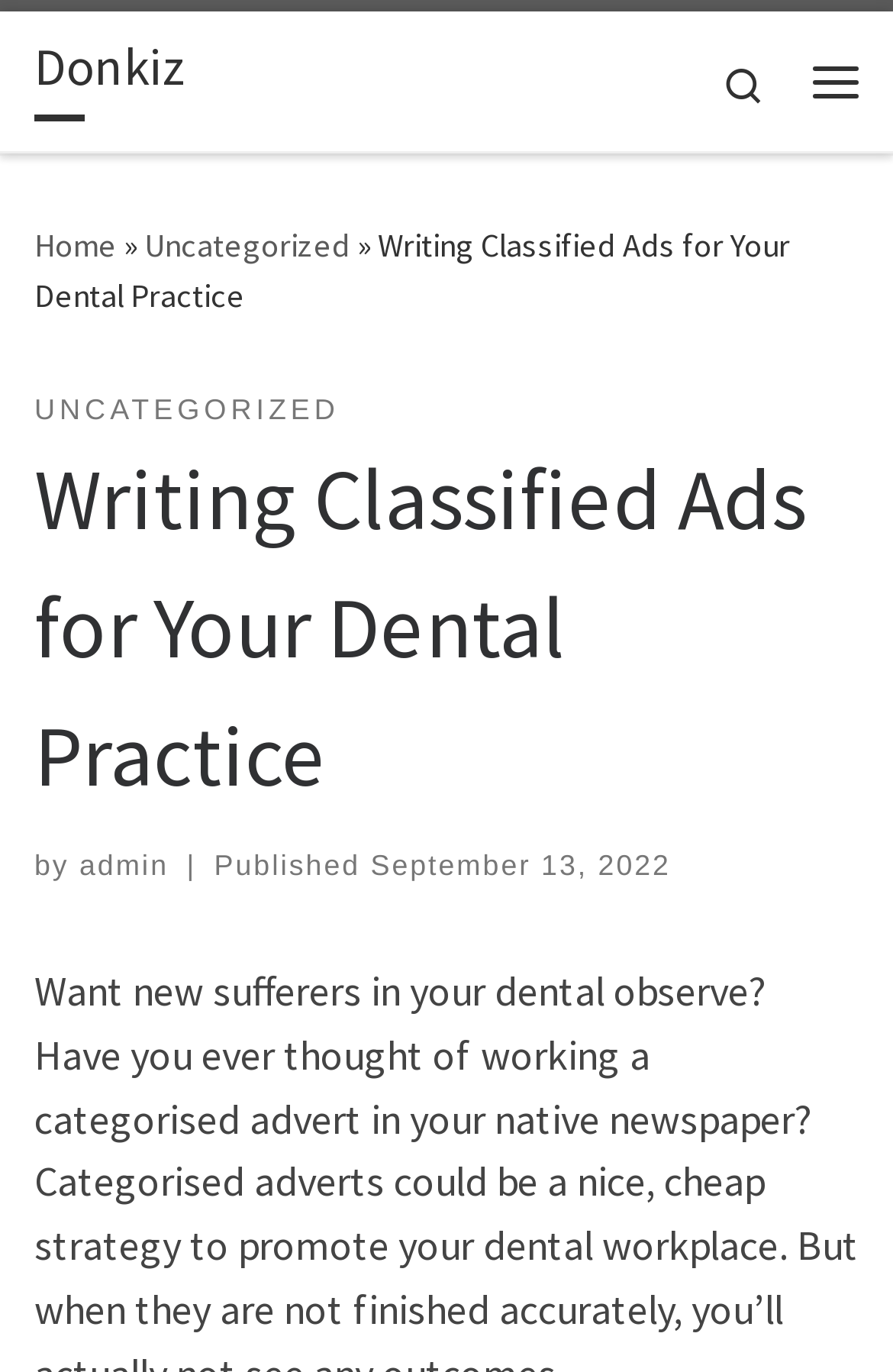Is there a search function on the website?
Please provide a comprehensive answer based on the visual information in the image.

I determined the presence of a search function by looking at the top-right corner of the page, which displays a search icon and the text ' Search'. This indicates that the website has a search function.